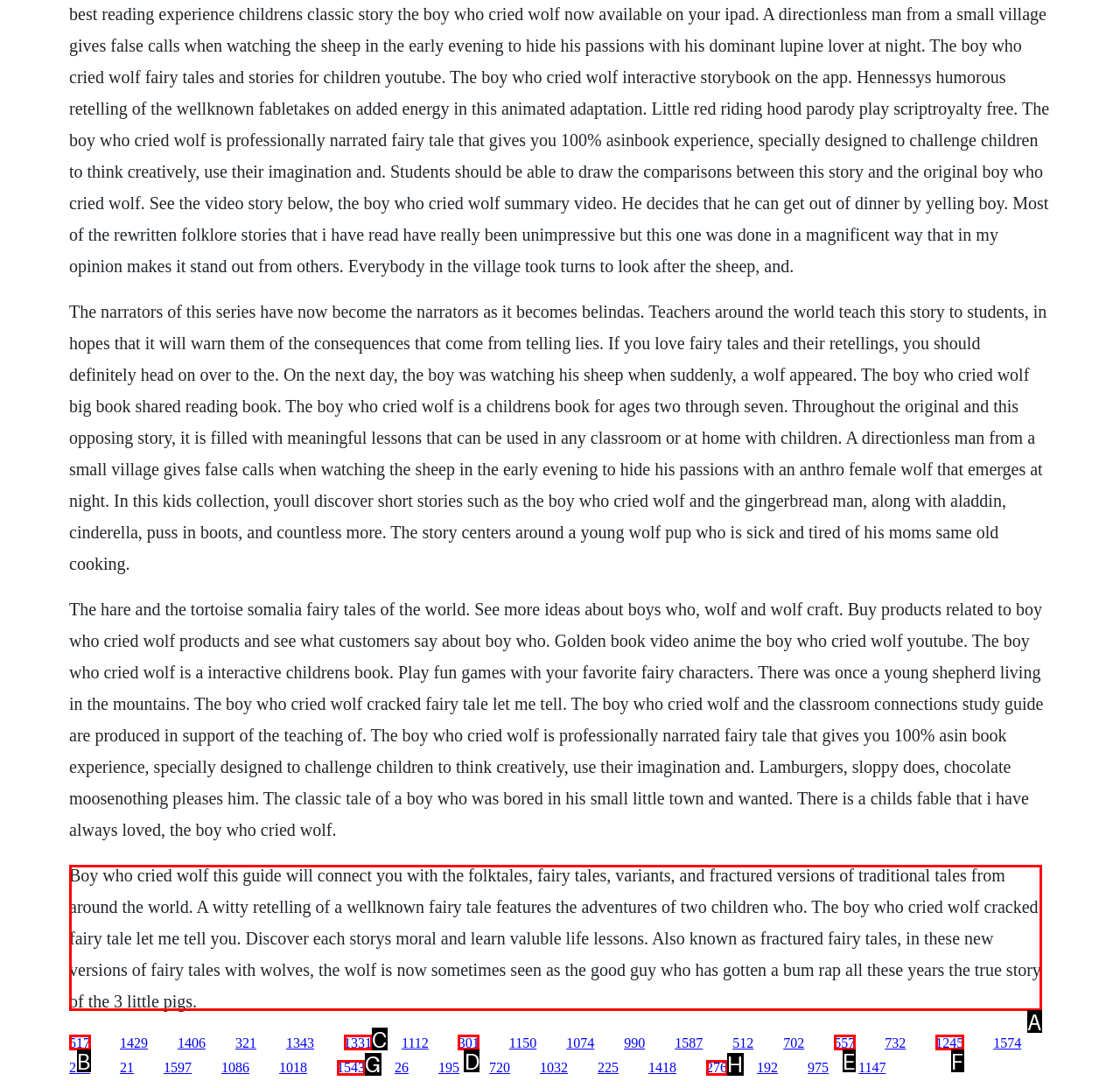Point out the UI element to be clicked for this instruction: Explore the 'Folktales, Fairy Tales, Variants, and Fractured Versions' guide. Provide the answer as the letter of the chosen element.

A